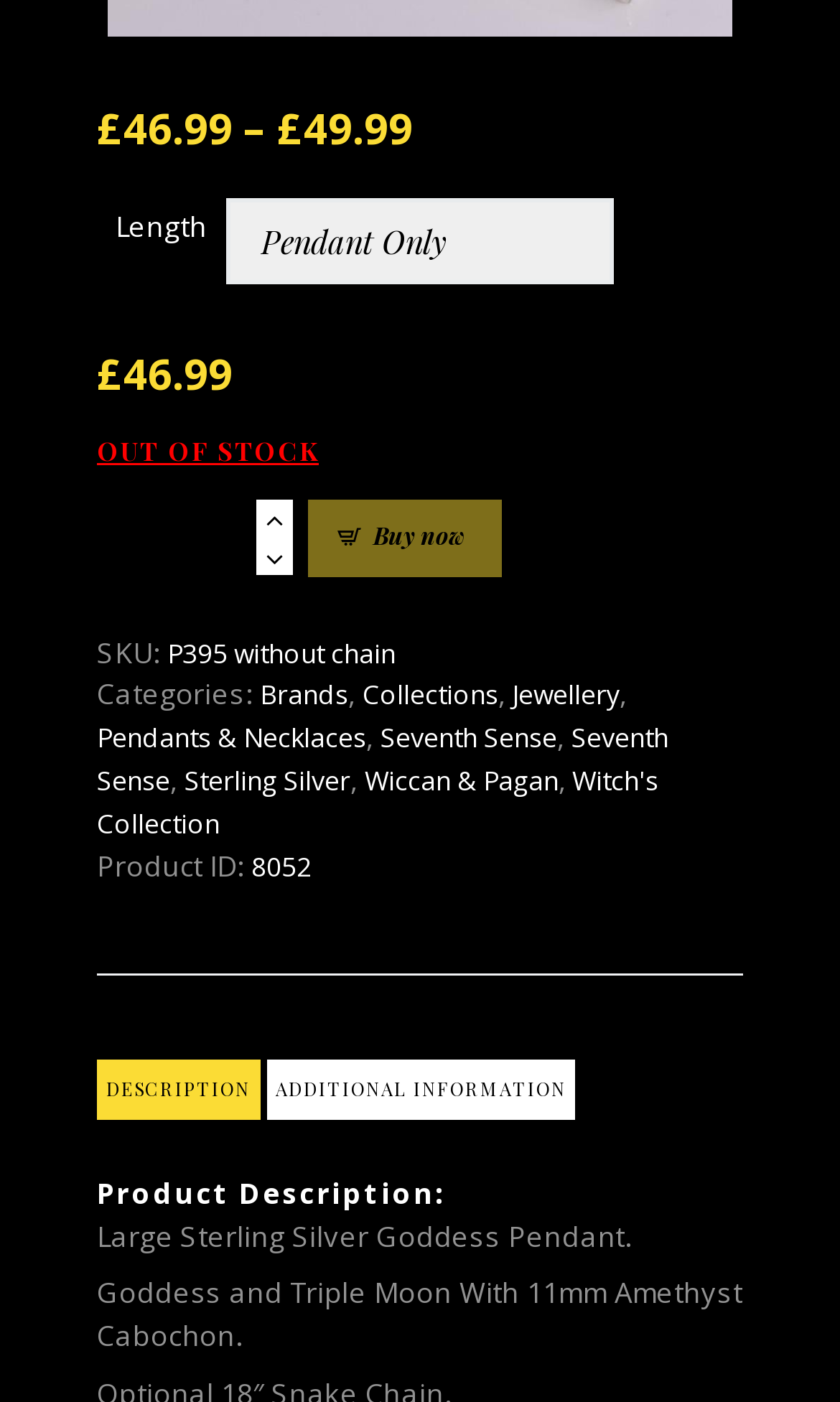Answer the question using only a single word or phrase: 
What is the price of the Goddess Pendant?

£46.99